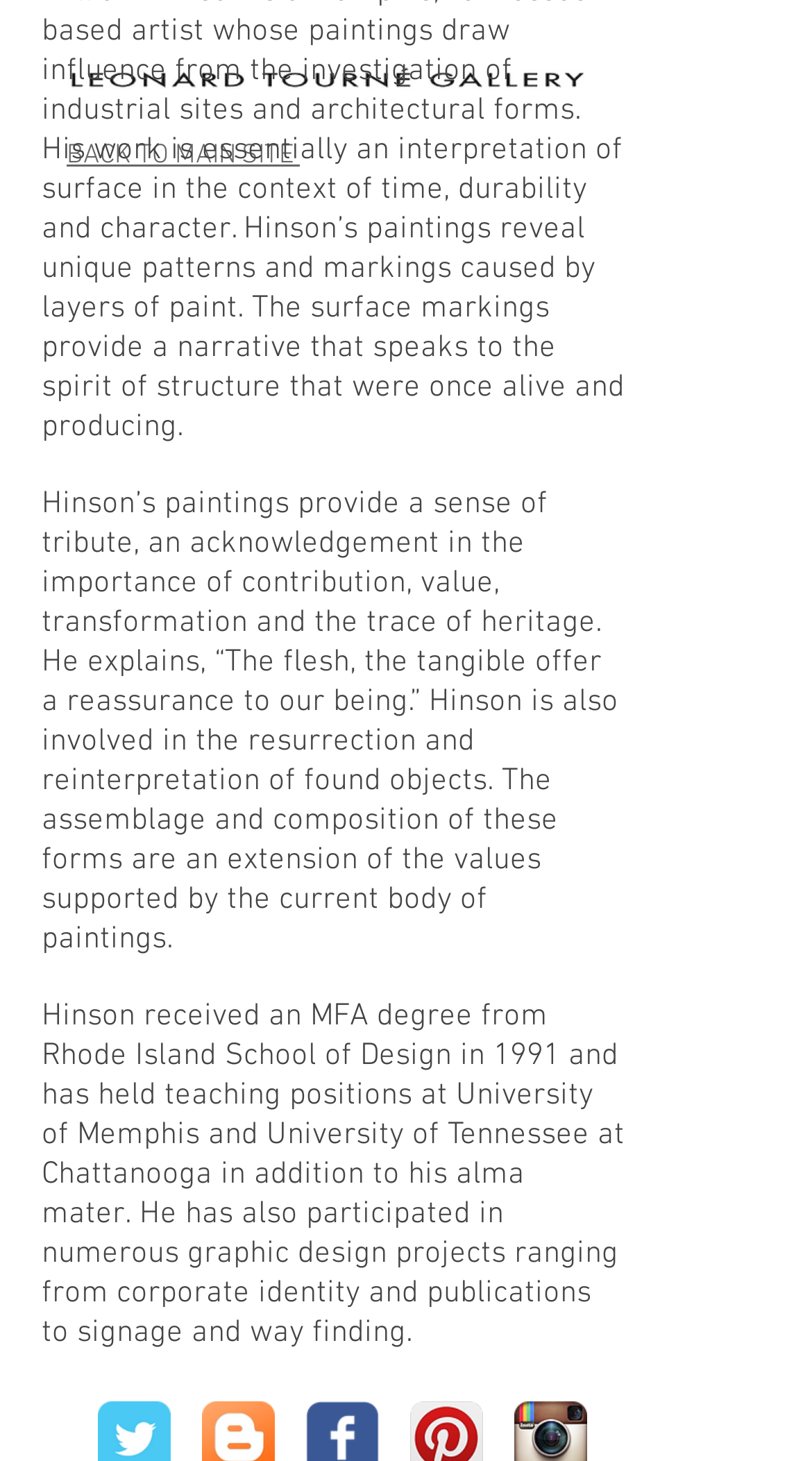What is the theme of William Hinson's paintings?
Look at the image and respond to the question as thoroughly as possible.

According to the webpage, Hinson's paintings provide a sense of tribute and an acknowledgement of the importance of contribution, value, transformation, and the trace of heritage, which suggests that his paintings are themed around tribute and heritage.